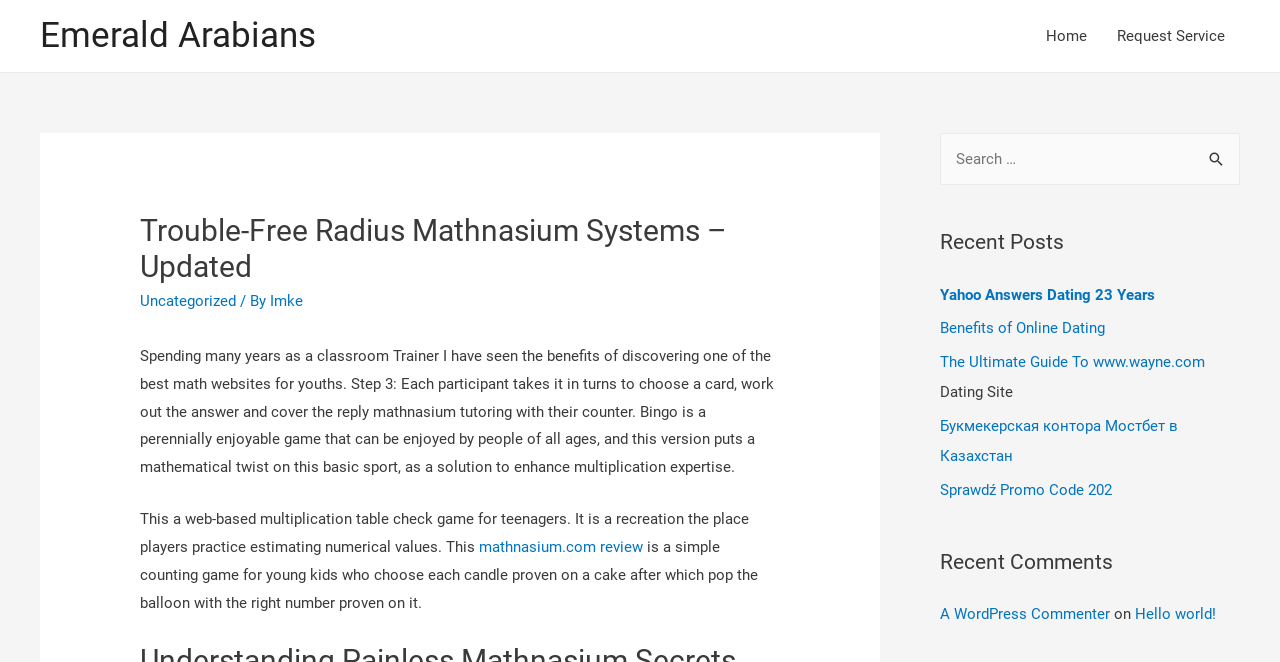Please identify the bounding box coordinates of the element that needs to be clicked to execute the following command: "Search for something". Provide the bounding box using four float numbers between 0 and 1, formatted as [left, top, right, bottom].

[0.934, 0.201, 0.969, 0.263]